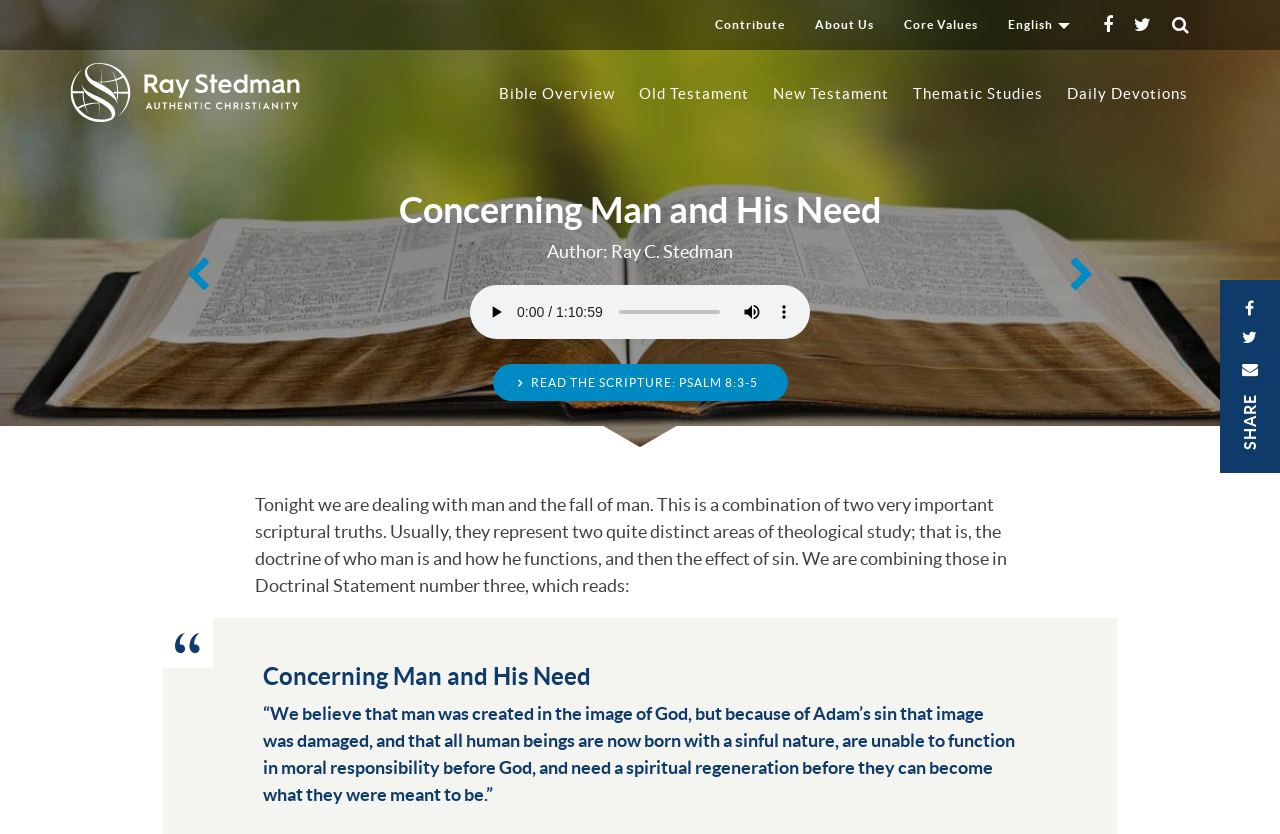Reply to the question with a brief word or phrase: How many links are in the navigation menu?

5